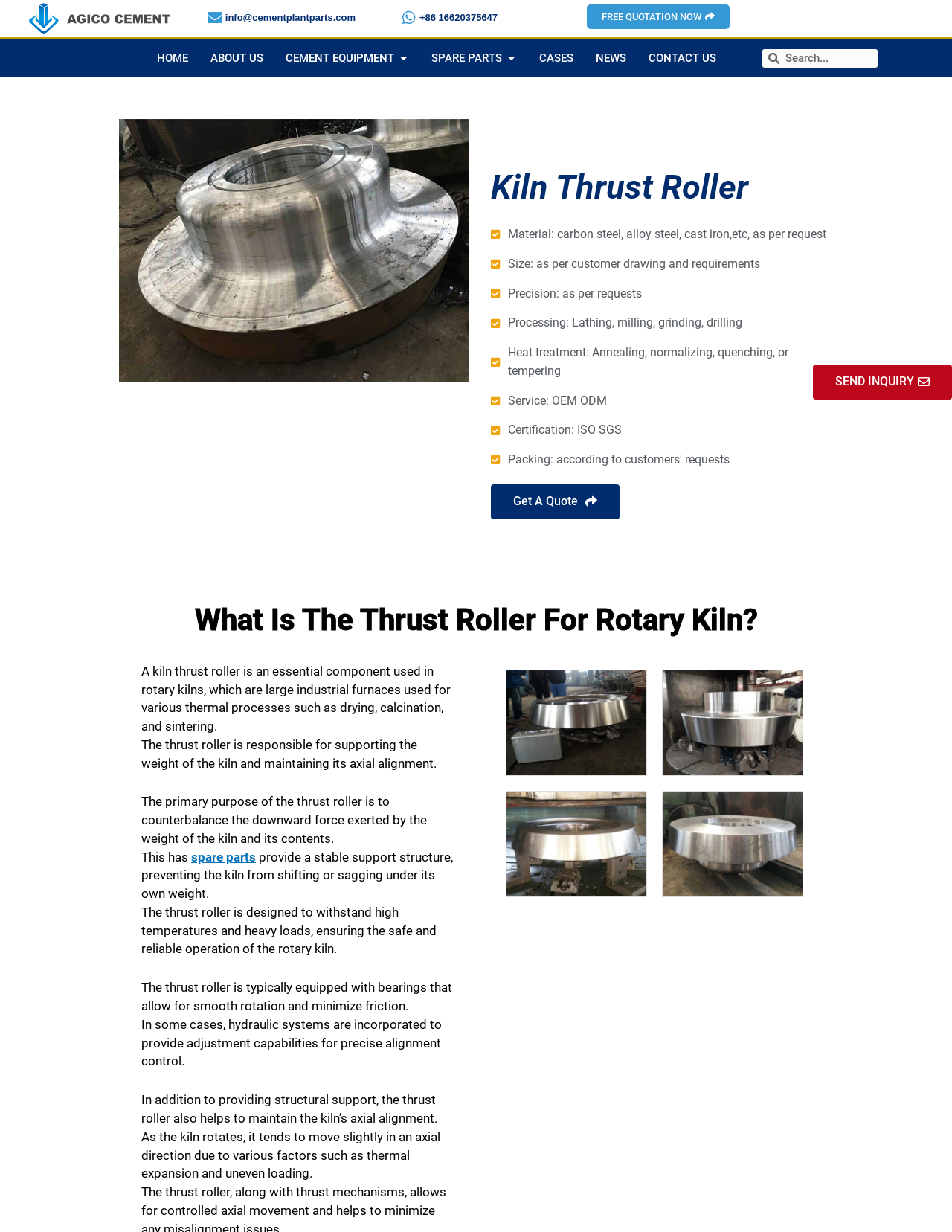Find the bounding box coordinates for the element described here: "alt="Mechanic Analysis of Thrust Roller"".

[0.696, 0.678, 0.843, 0.69]